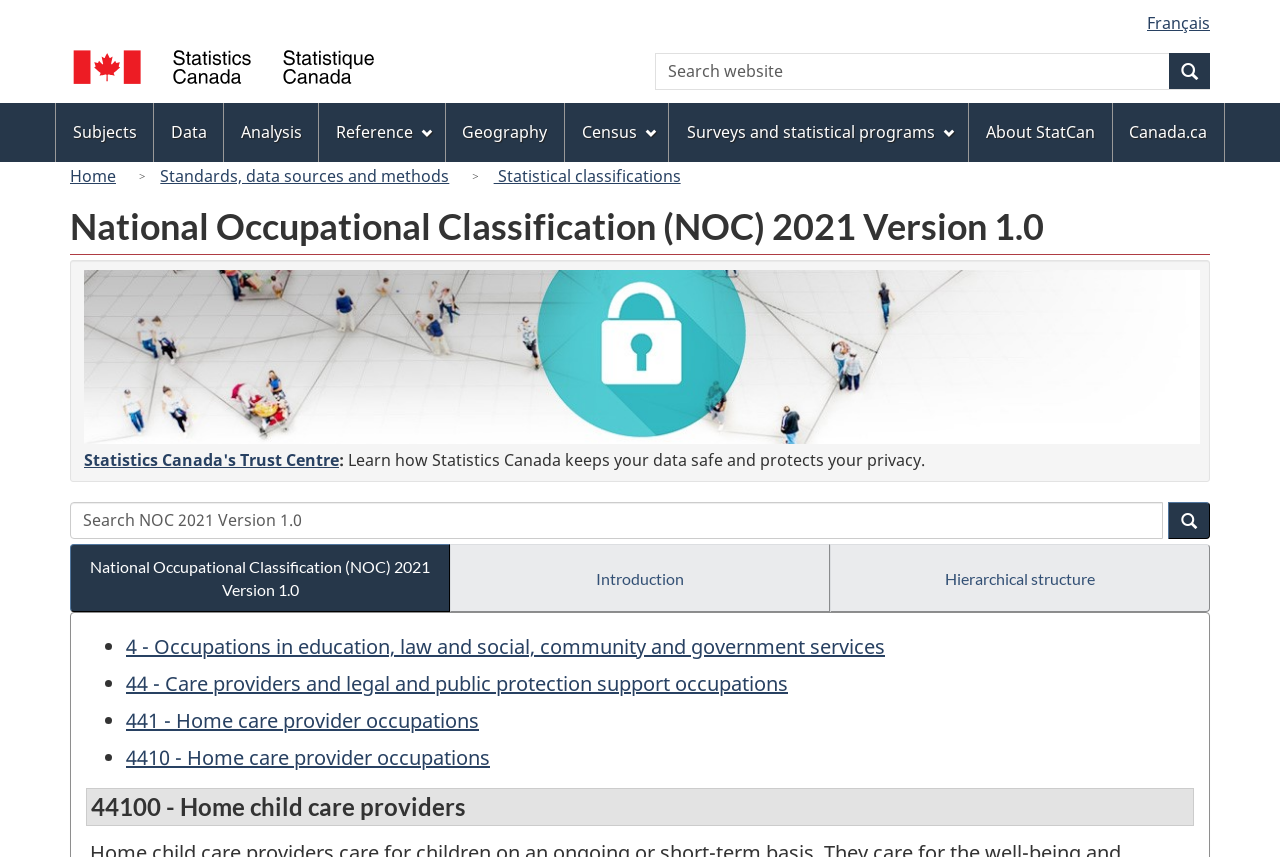Please identify the webpage's heading and generate its text content.

National Occupational Classification (NOC) 2021 Version 1.0